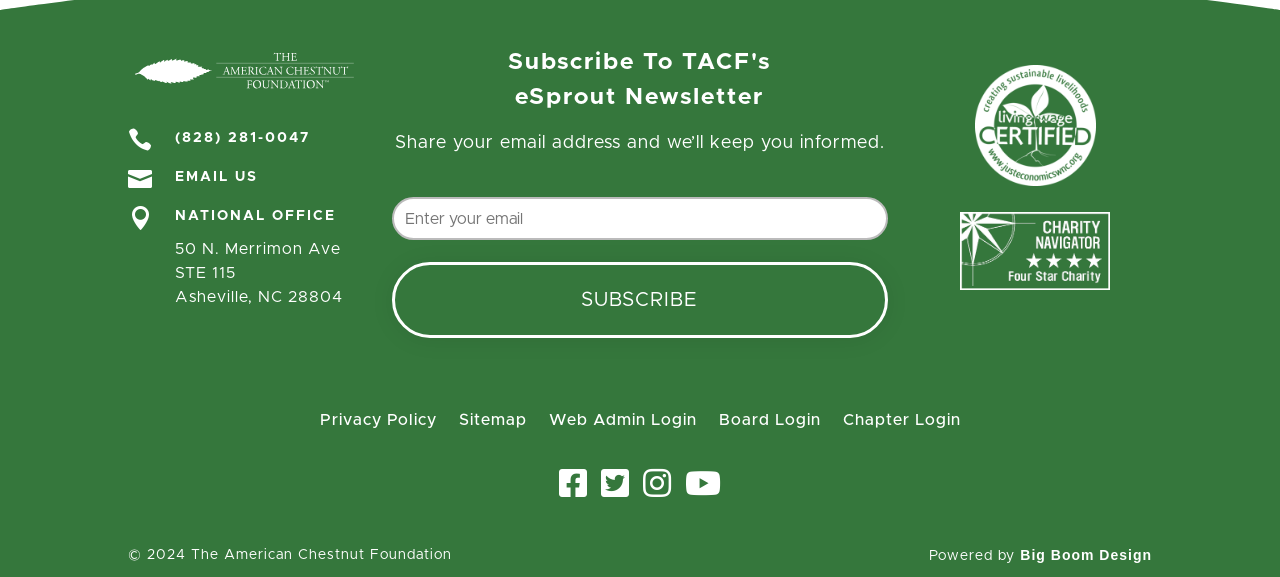What is the address of the national office?
Based on the image, answer the question with as much detail as possible.

I found the address by looking at the StaticText elements that contain the address, which are located in the LayoutTable element with bounding box coordinates [0.1, 0.357, 0.282, 0.536]. The address is composed of three parts: '50 N. Merrimon Ave', 'STE 115', and 'Asheville, NC 28804'.